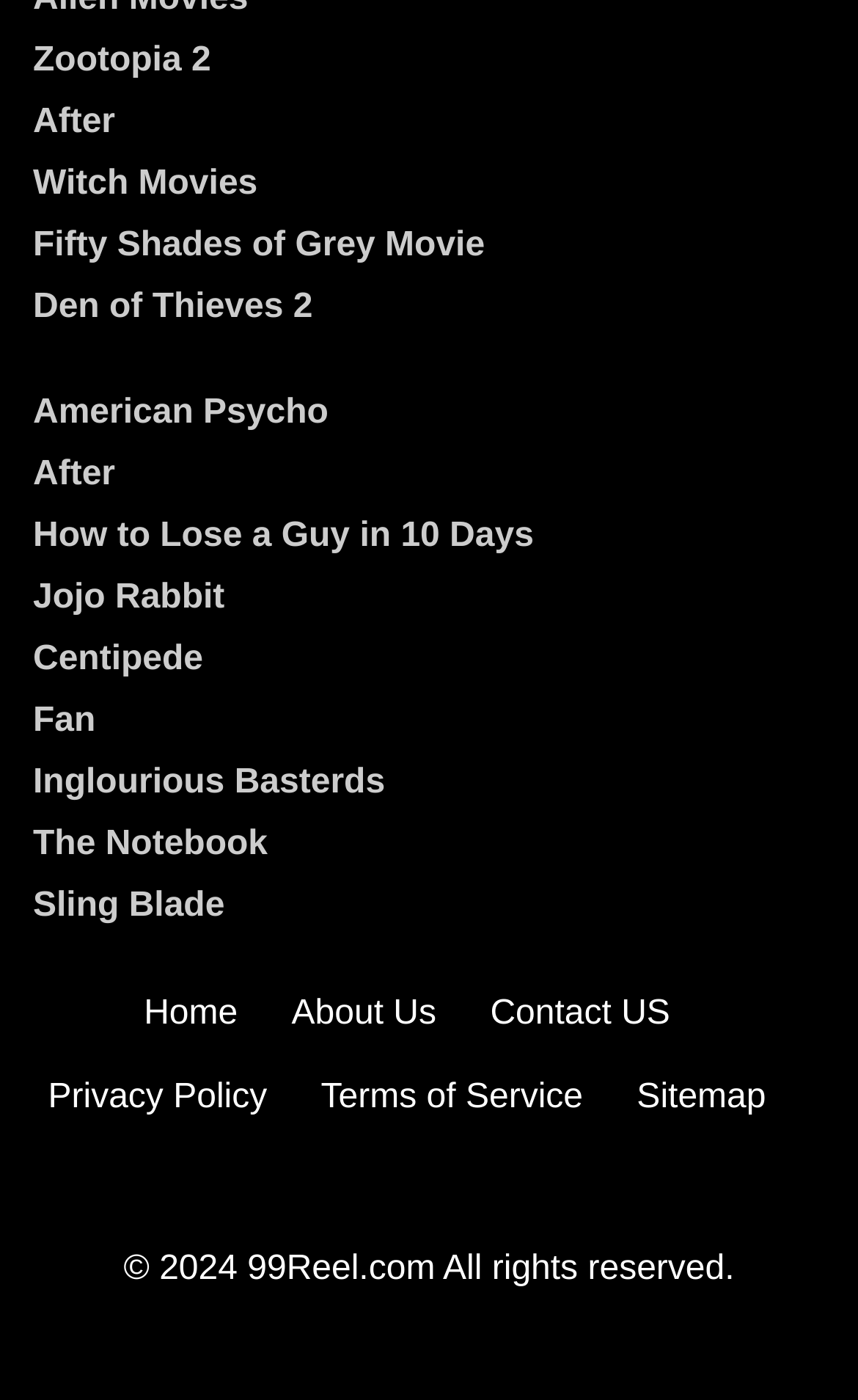Identify and provide the bounding box coordinates of the UI element described: "Inglourious Basterds". The coordinates should be formatted as [left, top, right, bottom], with each number being a float between 0 and 1.

[0.038, 0.544, 0.962, 0.576]